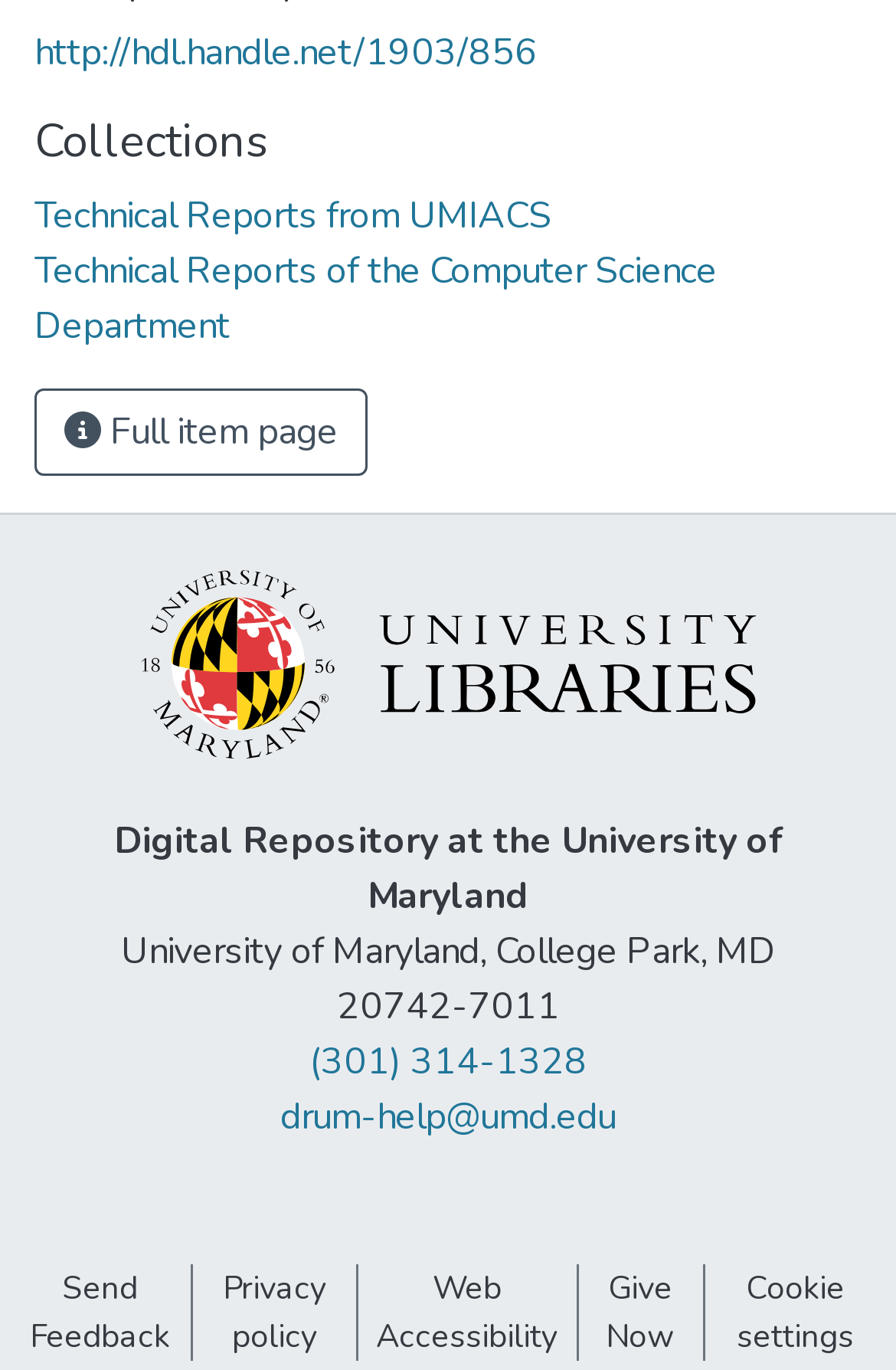How many levels of headings are there on the webpage?
Refer to the screenshot and respond with a concise word or phrase.

1